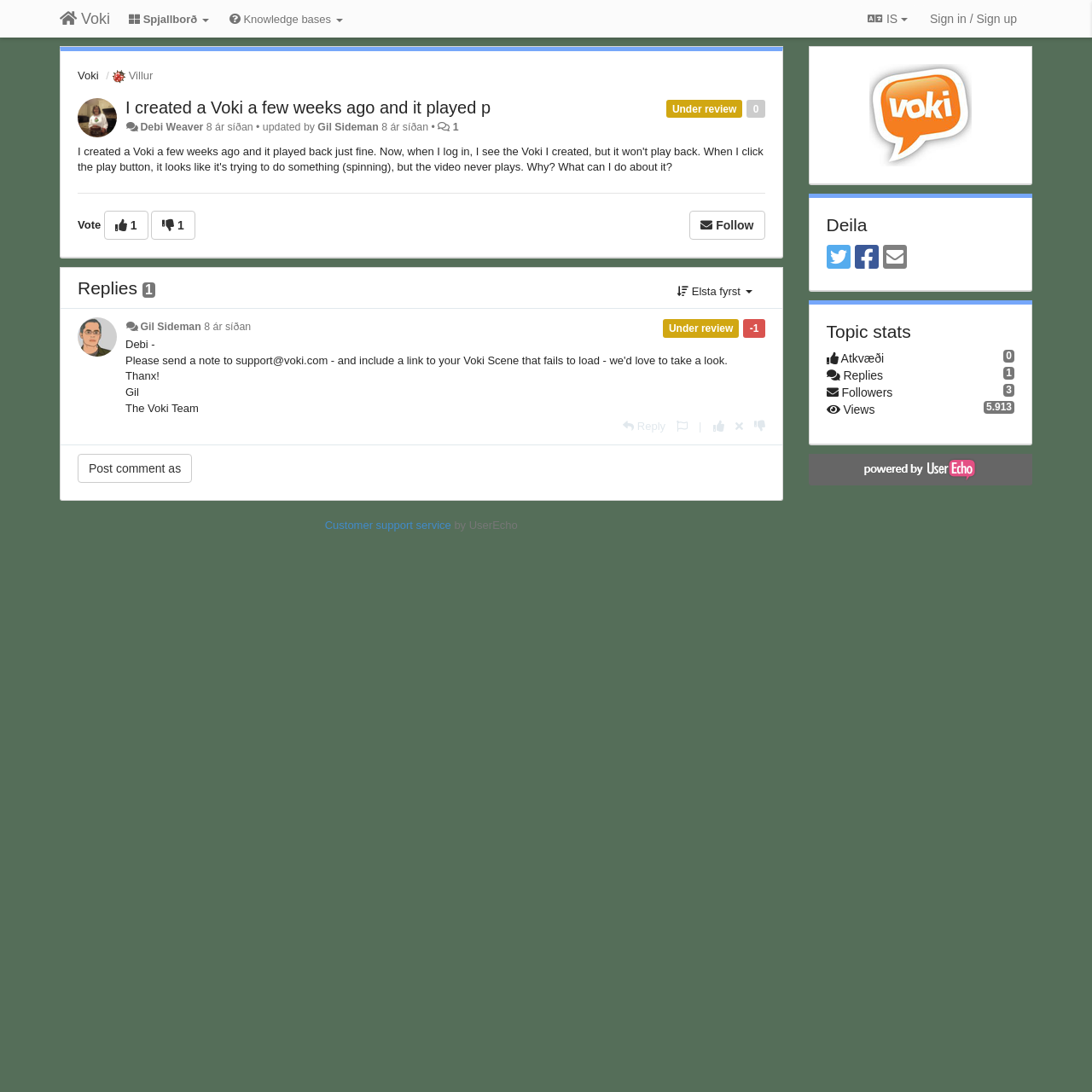Identify the bounding box for the given UI element using the description provided. Coordinates should be in the format (top-left x, top-left y, bottom-right x, bottom-right y) and must be between 0 and 1. Here is the description: 1

[0.138, 0.193, 0.179, 0.219]